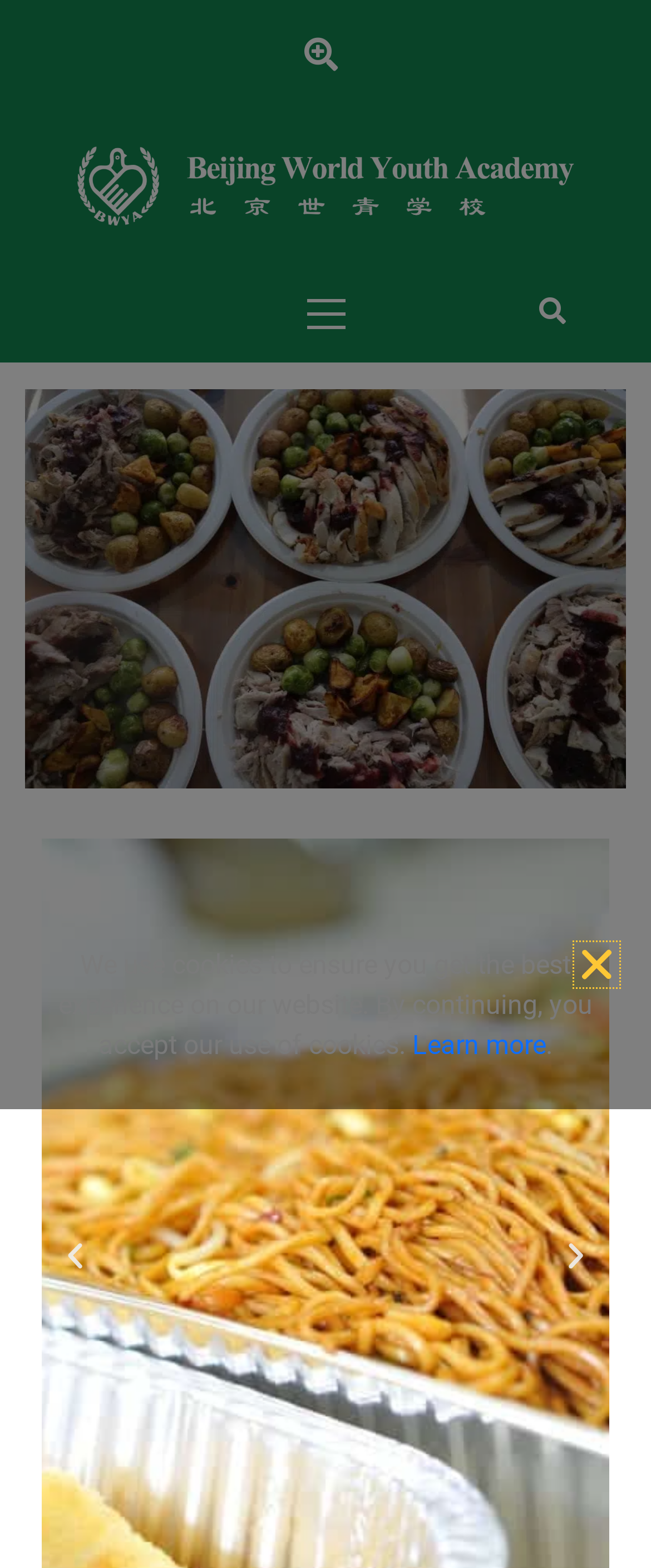What is the purpose of the button at the top right corner?
Please use the image to provide a one-word or short phrase answer.

Close